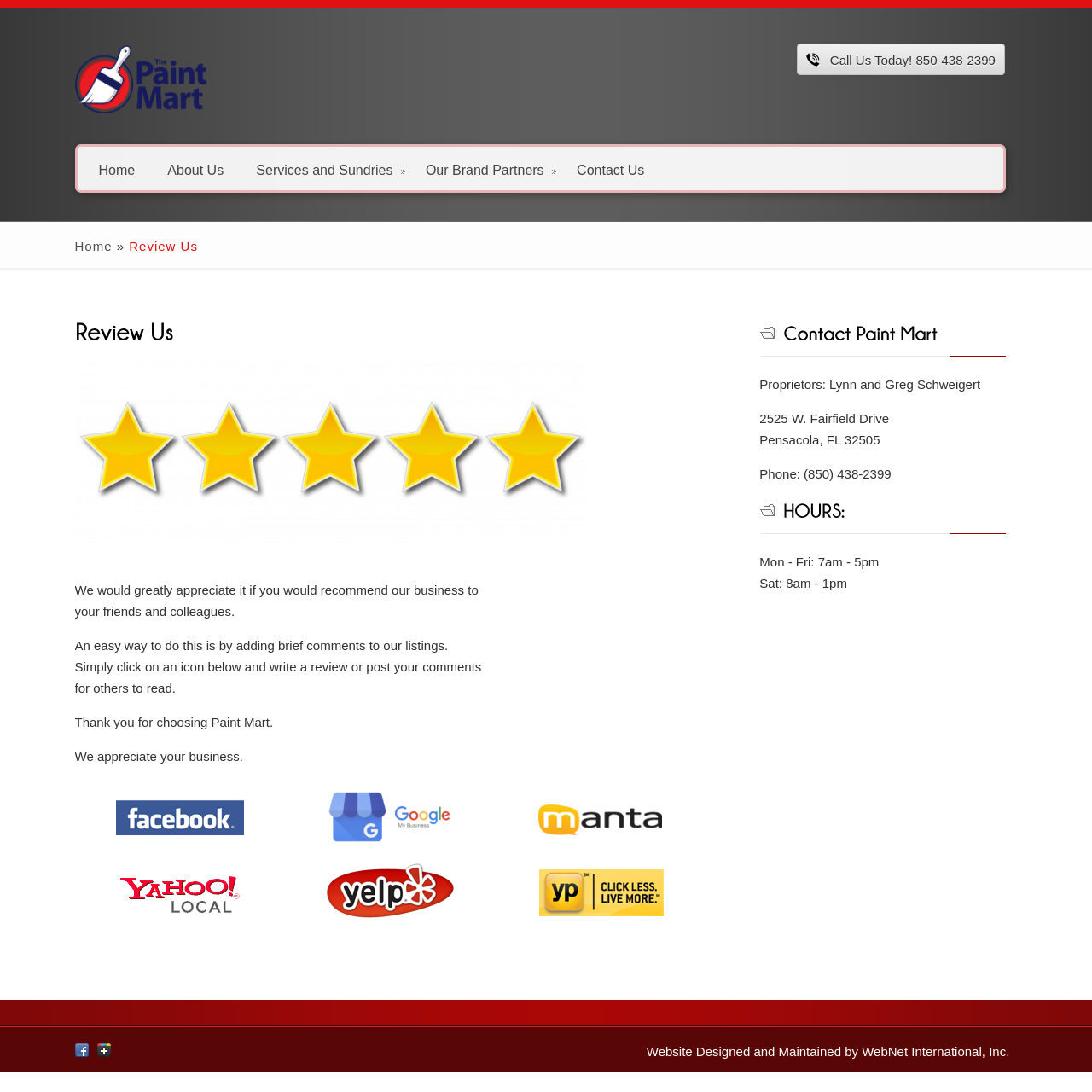Analyze and describe the webpage in a detailed narrative.

The webpage is titled "Review Us | Paint Mart" and has a prominent logo at the top left corner with a "Call Us Today!" message and a phone number next to it. Below the logo, there is a navigation menu with links to "Home", "About Us", "Services and Sundries", "Our Brand Partners", and "Contact Us".

The main content of the page is divided into two sections. The top section has a heading "Review Us" and contains a message asking users to recommend their business to friends and colleagues by adding brief comments to their listings. Below this message, there are several paragraphs of text explaining how to do this.

The bottom section of the page is dedicated to contact information. It has a heading "Contact Paint Mart" and lists the proprietors' names, address, phone number, and hours of operation. The hours of operation are listed in a separate section with a heading "HOURS:".

On the right side of the page, there is a table with links to visit Paint Mart's profiles on various social media platforms, including Facebook, Google, Manta, Yahoo Local, Yelp, and YP.com. Each link has an accompanying image.

At the very bottom of the page, there is a message stating that the website was designed and maintained by WebNet International, Inc.